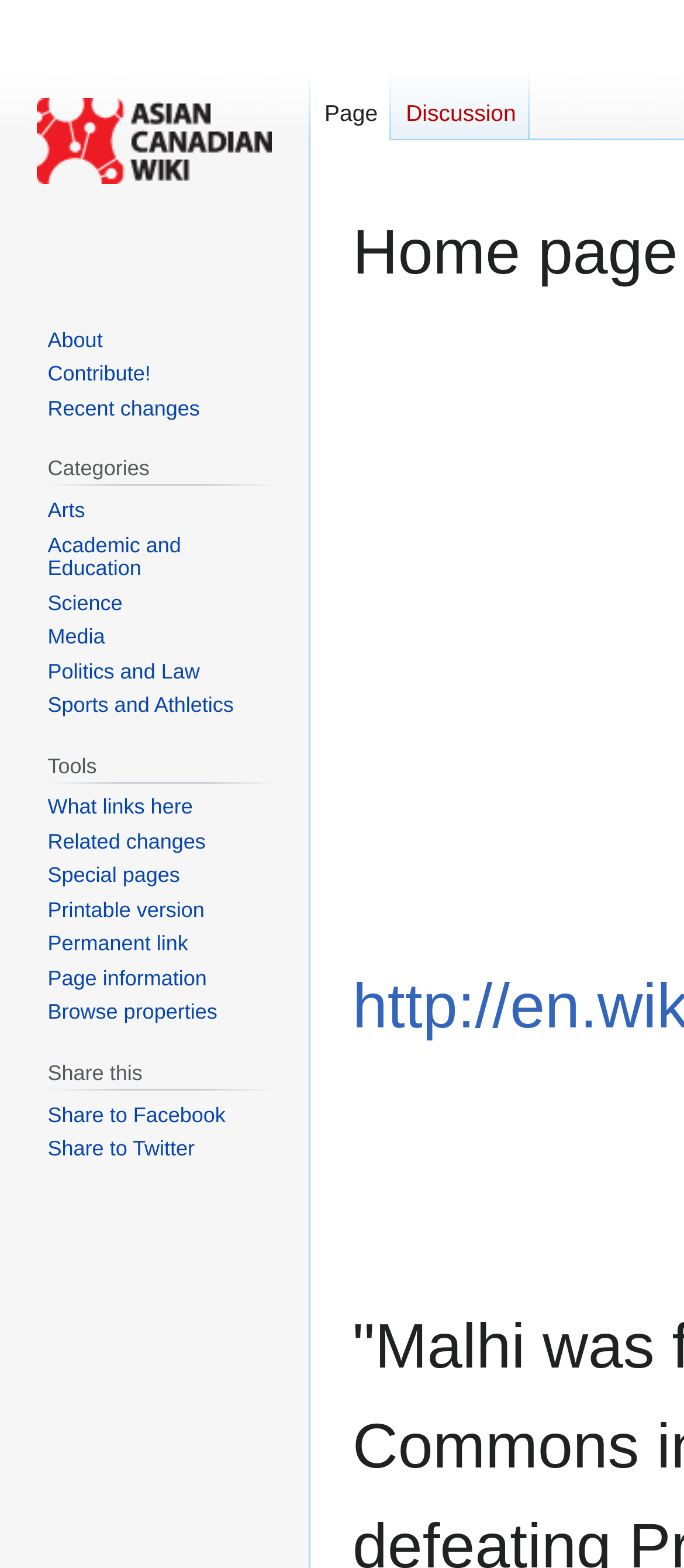Identify the bounding box of the HTML element described here: "Permanent link". Provide the coordinates as four float numbers between 0 and 1: [left, top, right, bottom].

[0.07, 0.594, 0.275, 0.61]